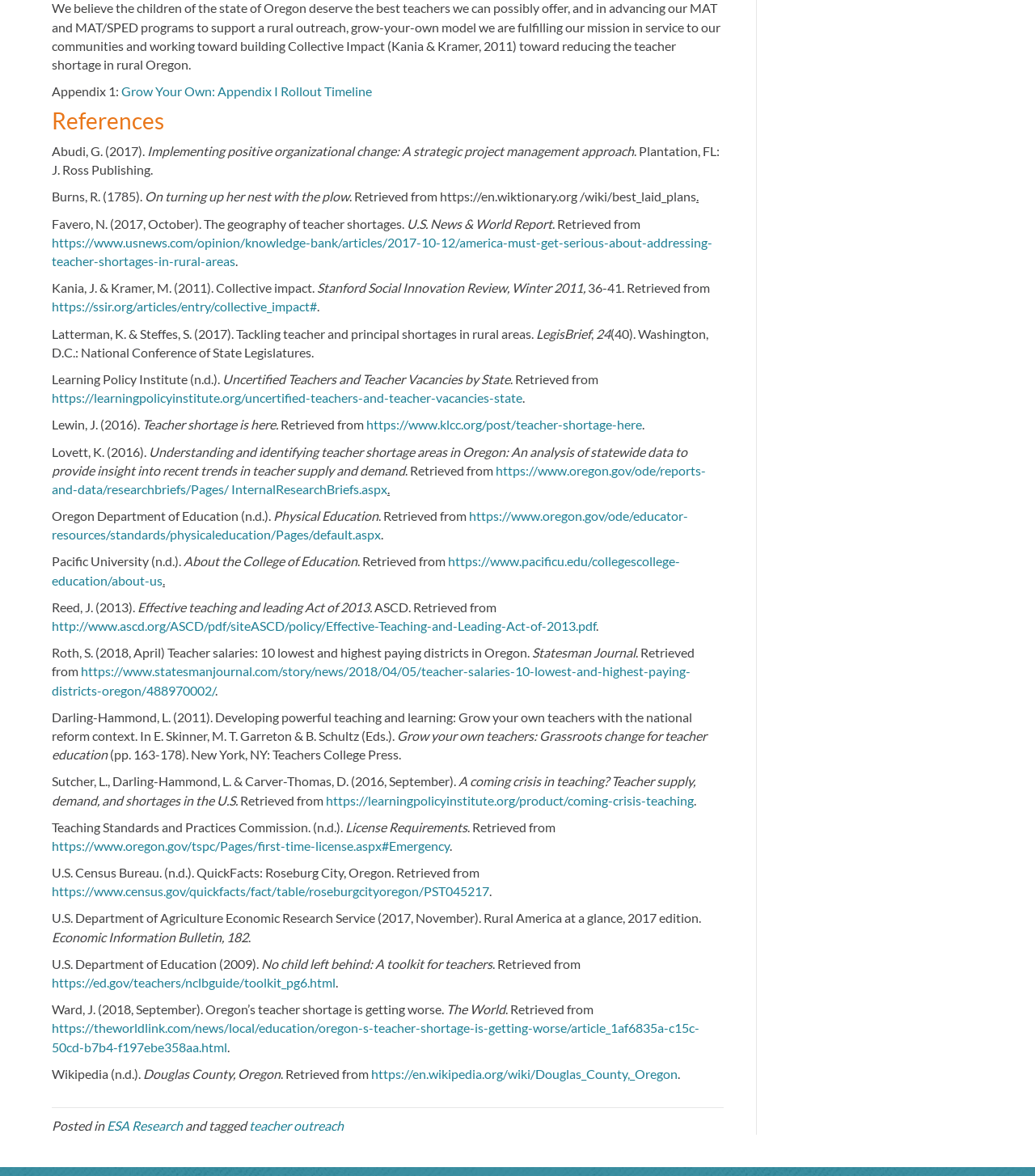What is the title of the article by Favero?
Your answer should be a single word or phrase derived from the screenshot.

The geography of teacher shortages